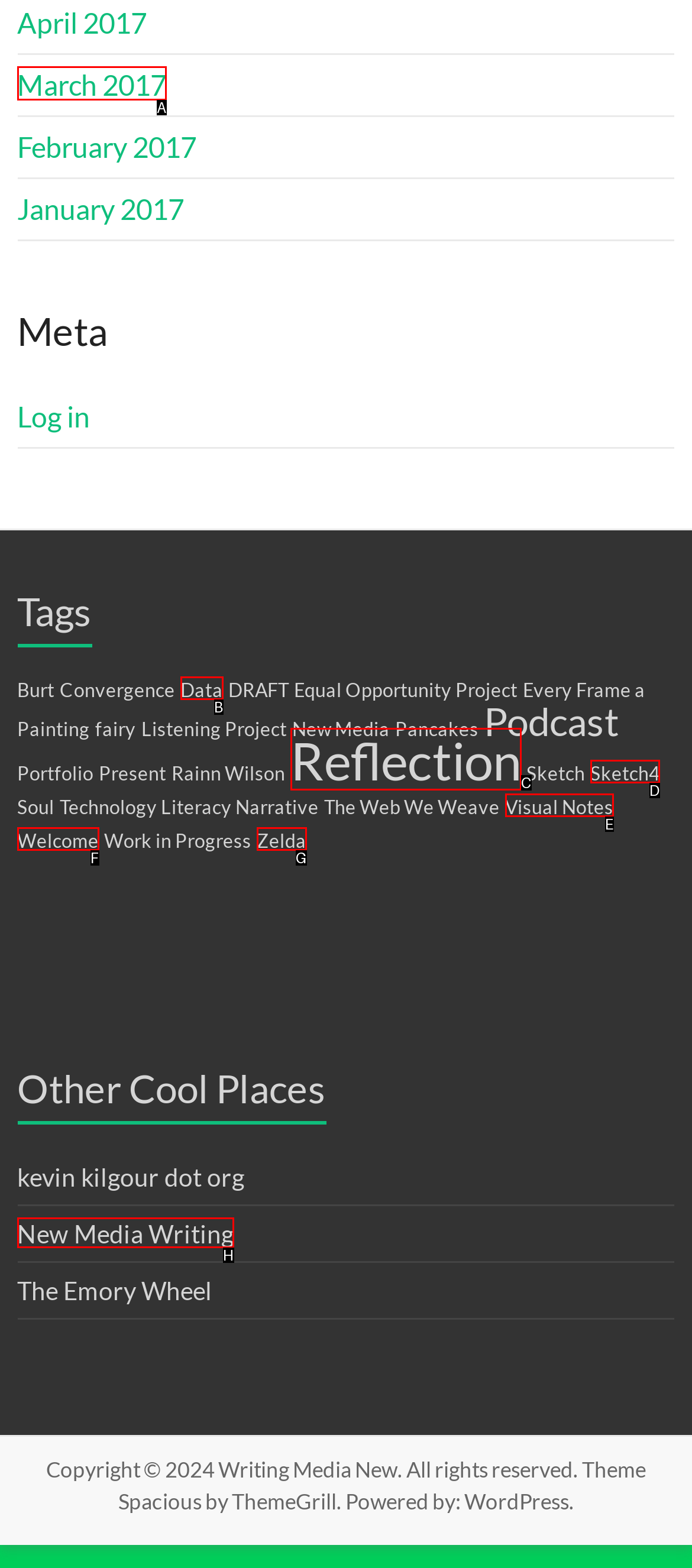Match the following description to the correct HTML element: New Media Writing Indicate your choice by providing the letter.

H